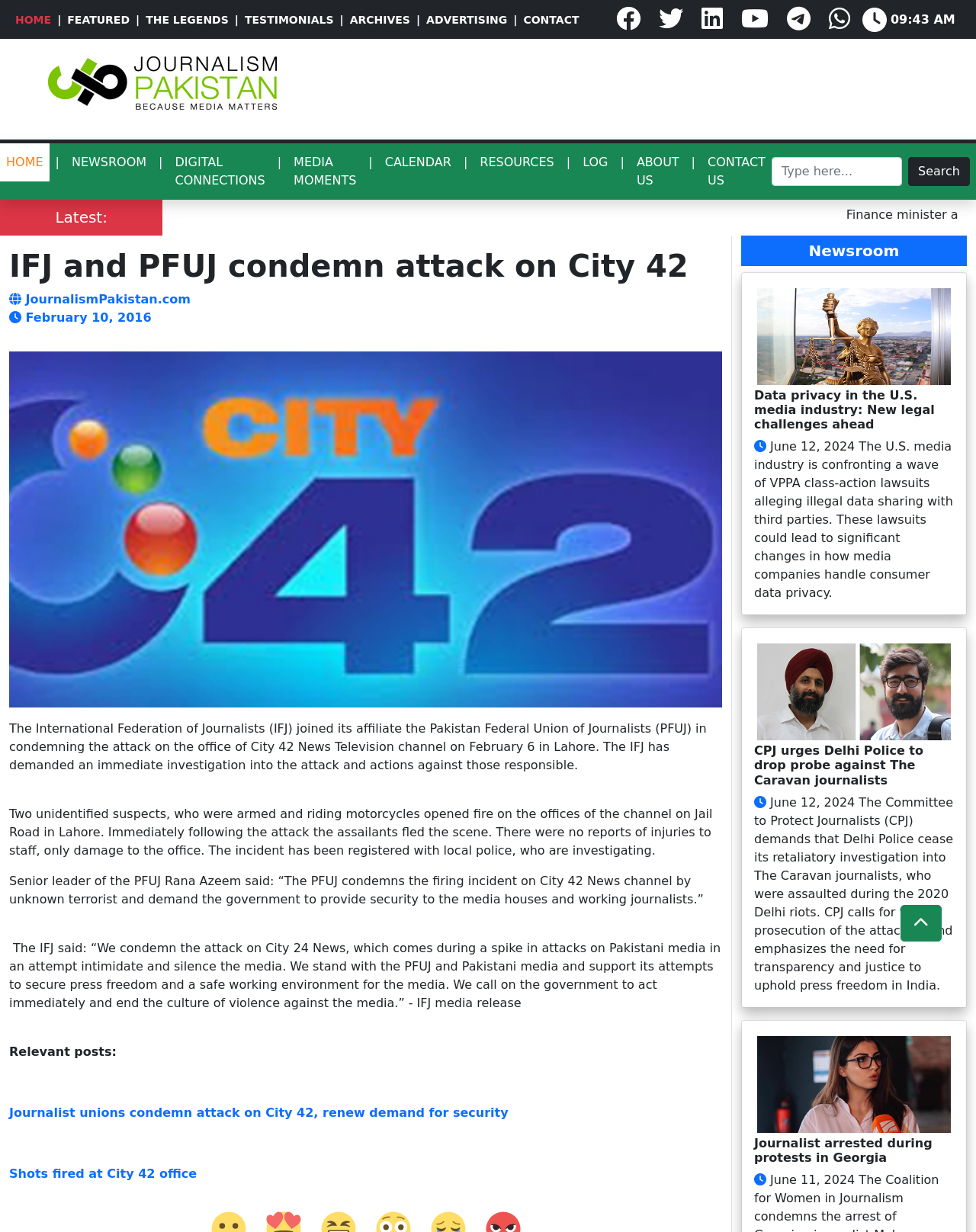Can you find the bounding box coordinates of the area I should click to execute the following instruction: "Click on the 'HOME' link"?

[0.009, 0.011, 0.052, 0.021]